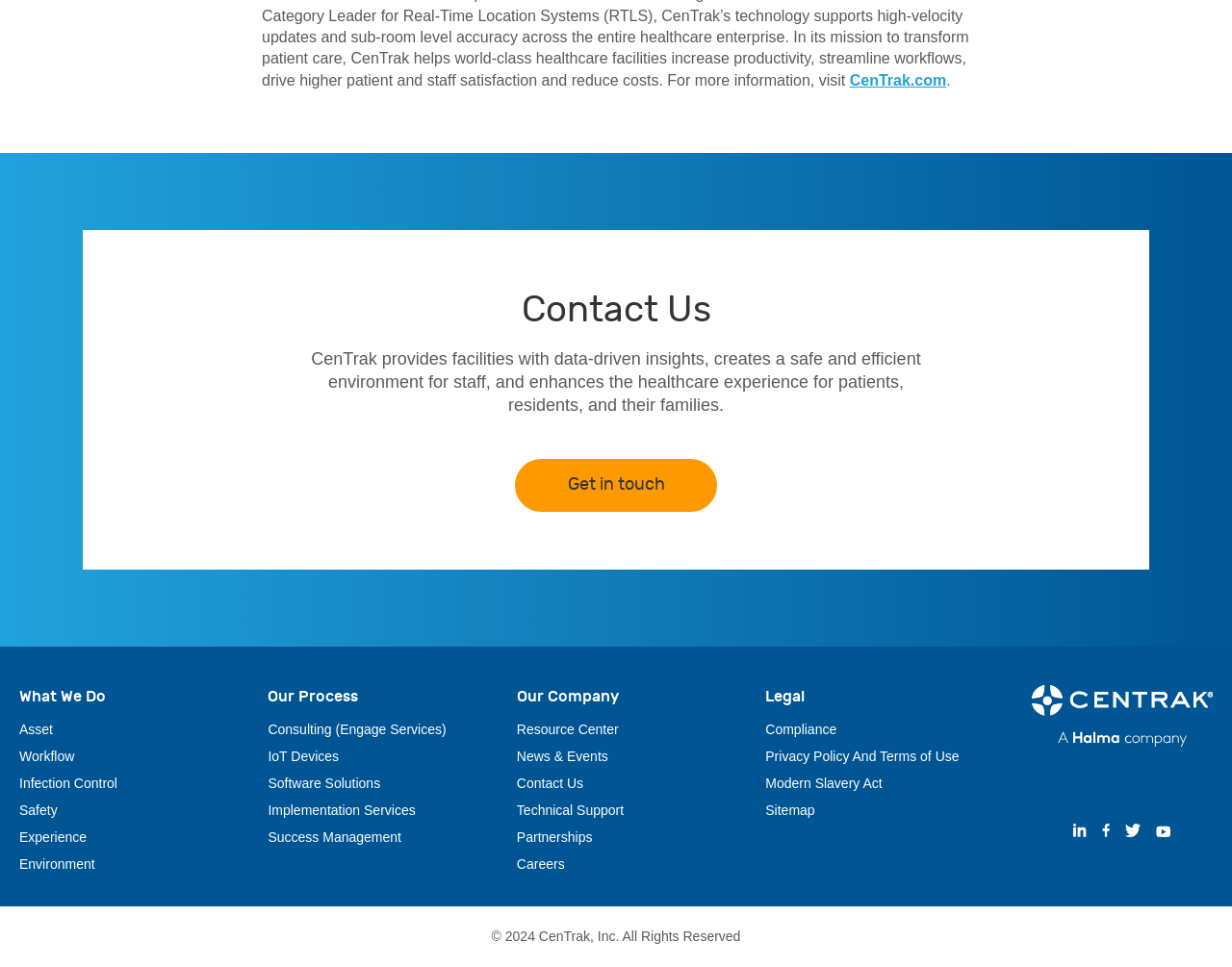Respond concisely with one word or phrase to the following query:
How many social media links are present?

4